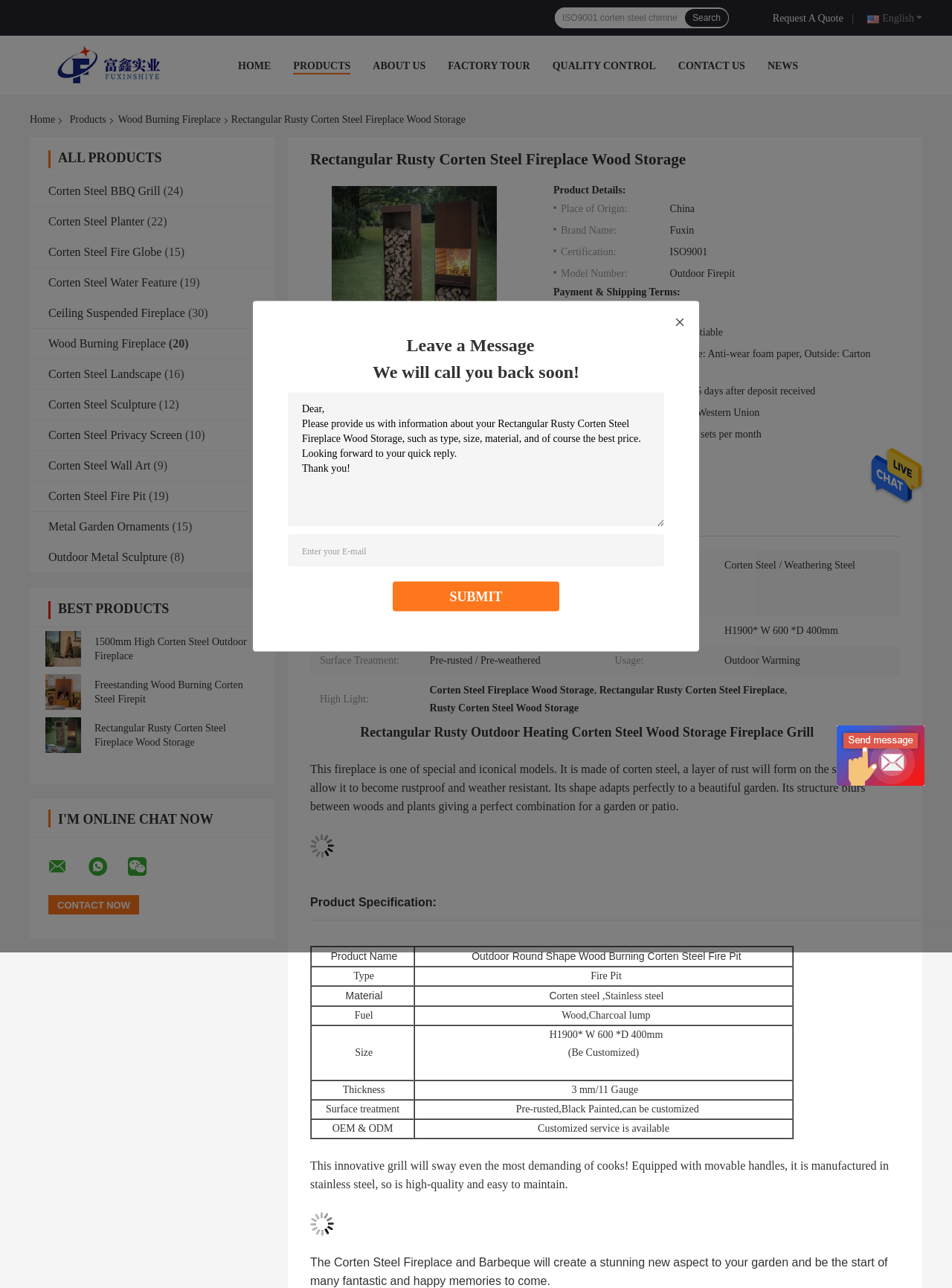Locate the bounding box of the UI element defined by this description: "Home". The coordinates should be given as four float numbers between 0 and 1, formatted as [left, top, right, bottom].

None